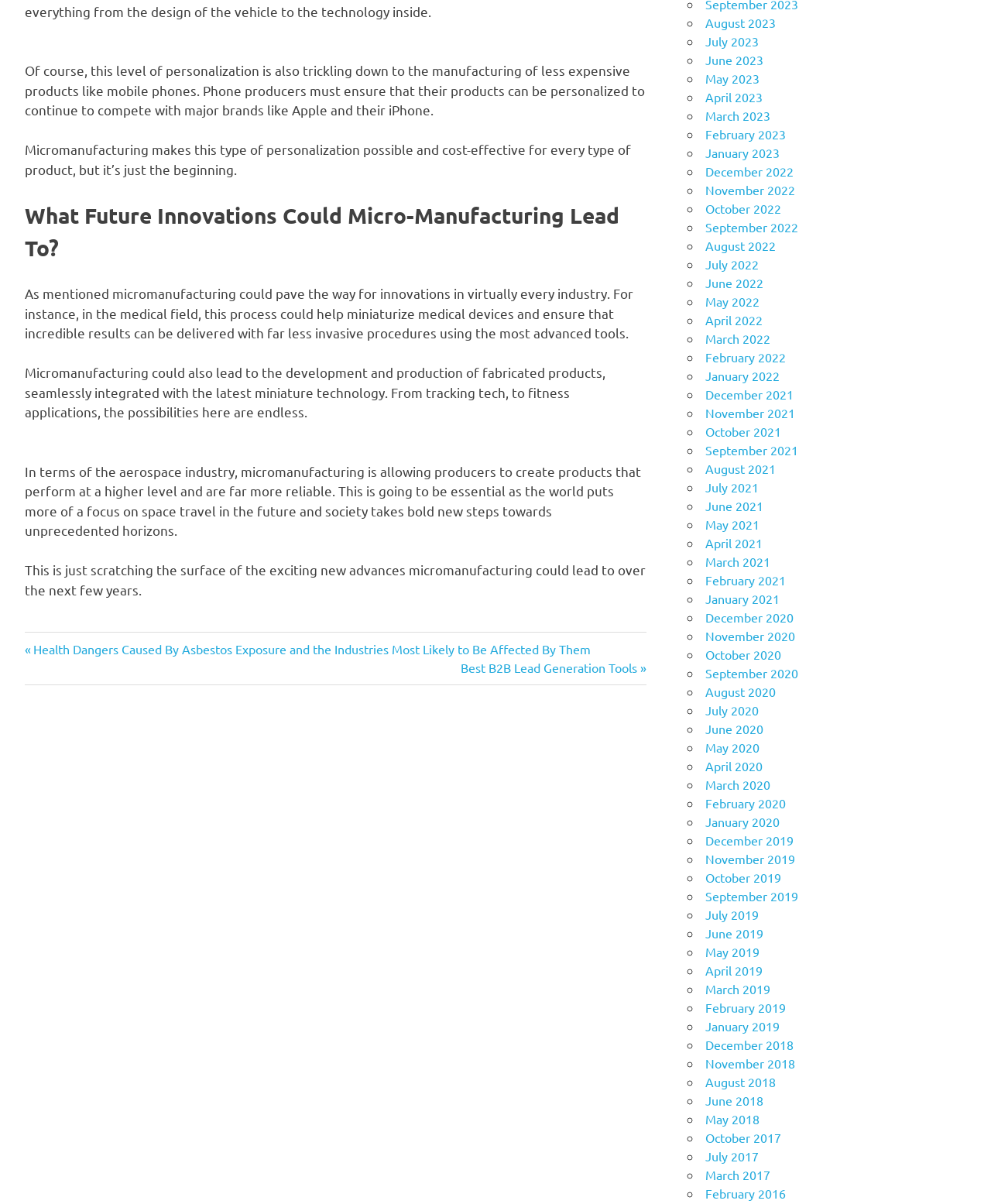Please examine the image and answer the question with a detailed explanation:
What industry is mentioned as benefiting from micro-manufacturing?

The article mentions that micro-manufacturing is allowing producers to create products that perform at a higher level and are far more reliable, specifically in the aerospace industry.